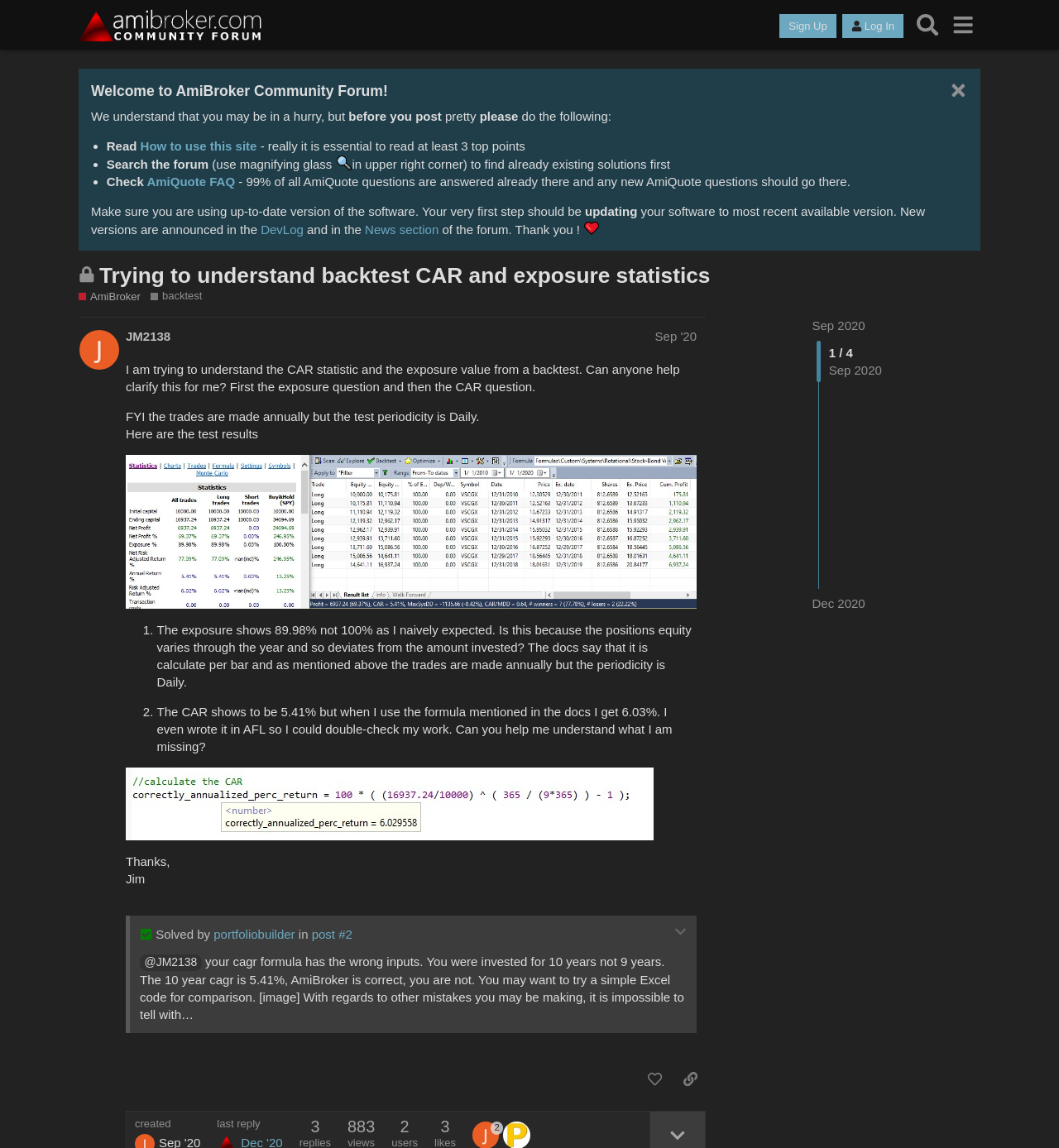Please determine the heading text of this webpage.

Trying to understand backtest CAR and exposure statistics